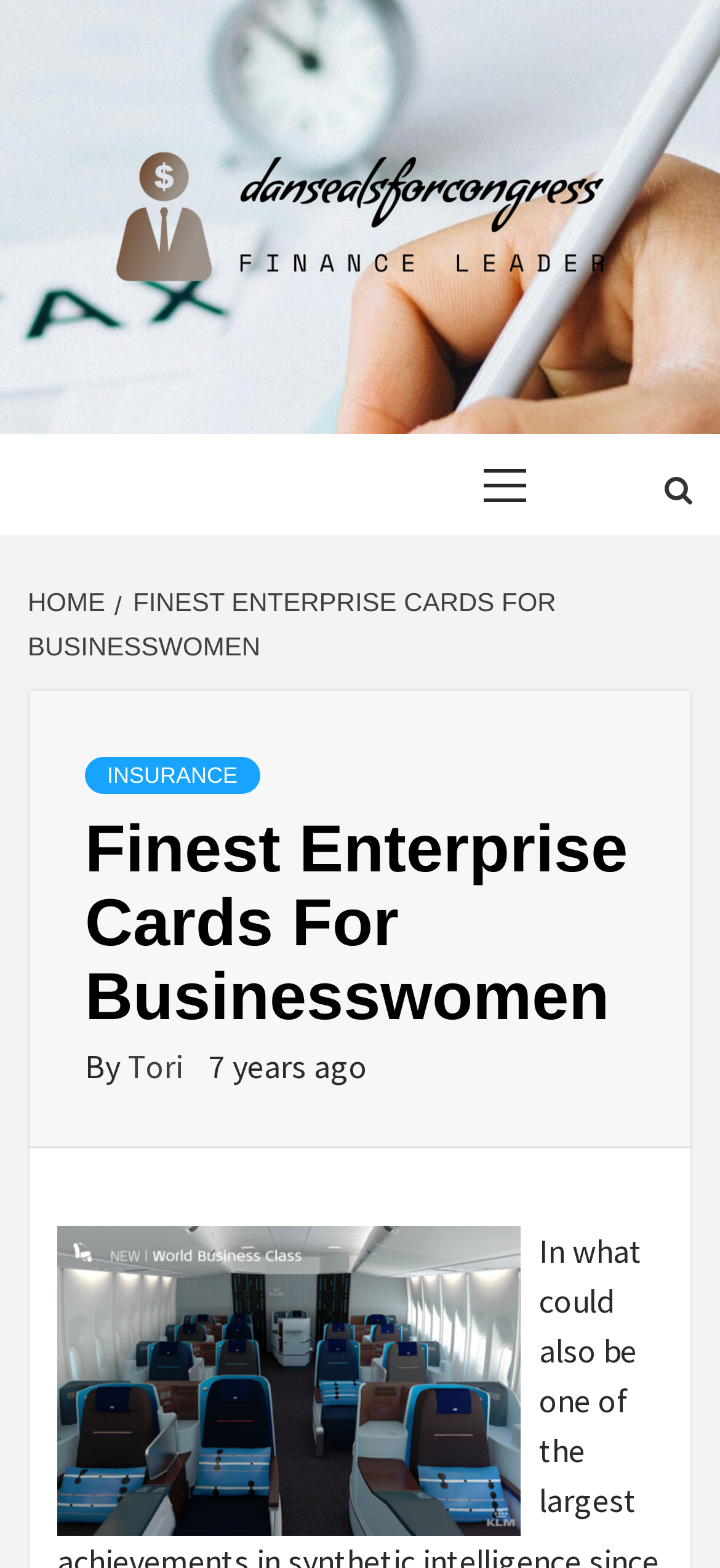Using details from the image, please answer the following question comprehensively:
What is the type of the image?

I couldn't determine the type of the image because there is no descriptive text or alt text associated with the image.